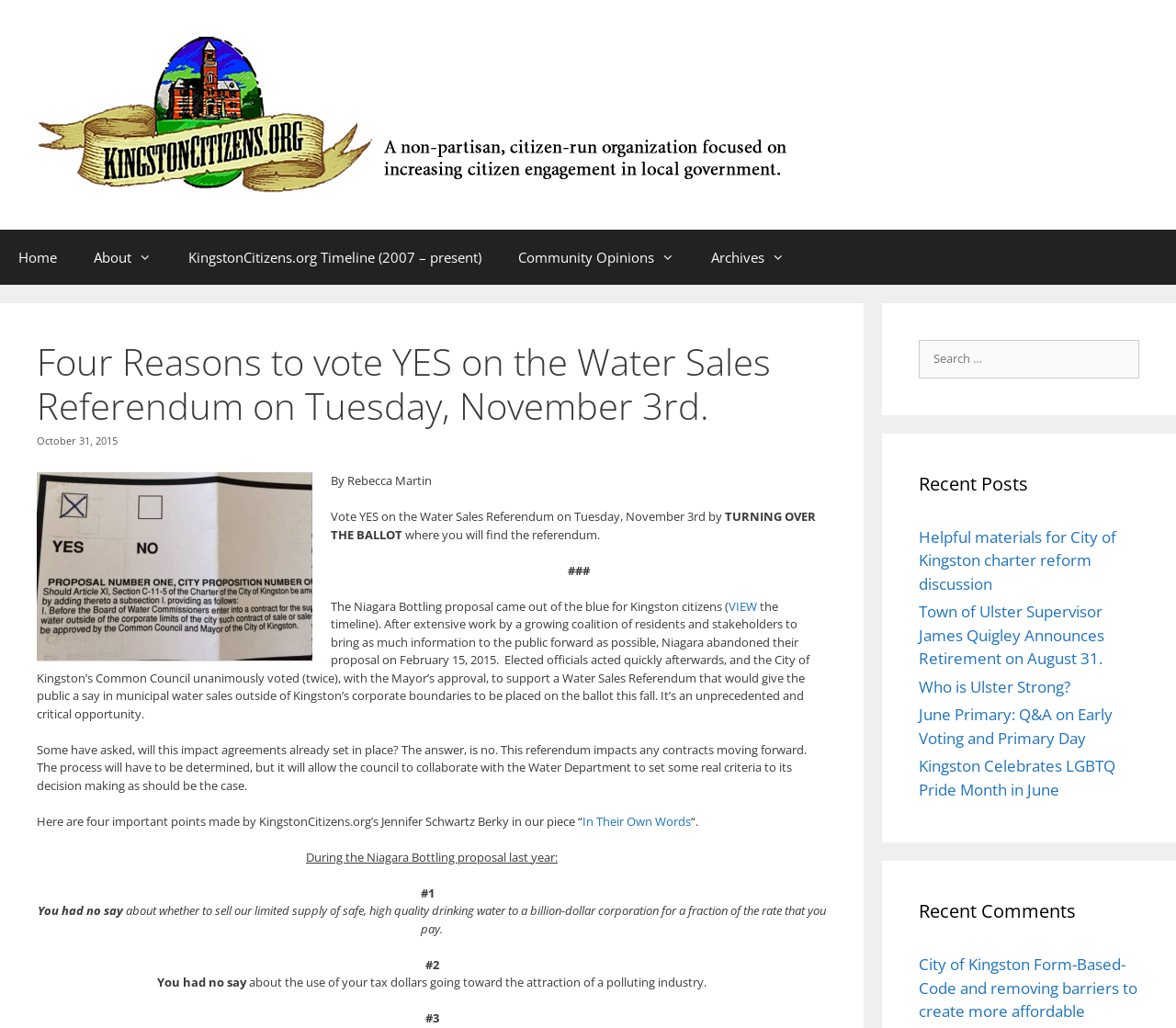Offer an extensive depiction of the webpage and its key elements.

This webpage is focused on the Water Sales Referendum on Tuesday, November 3rd, with a prominent banner at the top displaying the site's name, "Kingston Citizens". Below the banner, there is a navigation menu with links to "Home", "About", "KingstonCitizens.org Timeline", "Community Opinions", and "Archives".

The main content of the page is divided into sections. At the top, there is a heading that reads "Four Reasons to vote YES on the Water Sales Referendum on Tuesday, November 3rd." followed by a date, "October 31, 2015", and an image. Below this, there is a paragraph of text written by Rebecca Martin, urging readers to vote yes on the referendum.

The next section is titled "The Niagara Bottling proposal" and provides background information on the proposal, including its abandonment and the subsequent decision by the City of Kingston's Common Council to support a Water Sales Referendum. This section also includes a link to "VIEW" the timeline of events.

Following this, there are four points made by Jennifer Schwartz Berky, each numbered and summarized in a few sentences. These points discuss the implications of the referendum on municipal water sales and the decision-making process.

On the right-hand side of the page, there are two complementary sections. The top section contains a search box with the label "Search for:". The bottom section is titled "Recent Posts" and lists five links to recent articles, including "Helpful materials for City of Kingston charter reform discussion" and "Kingston Celebrates LGBTQ Pride Month in June". Below this, there is a section titled "Recent Comments", but it appears to be empty.